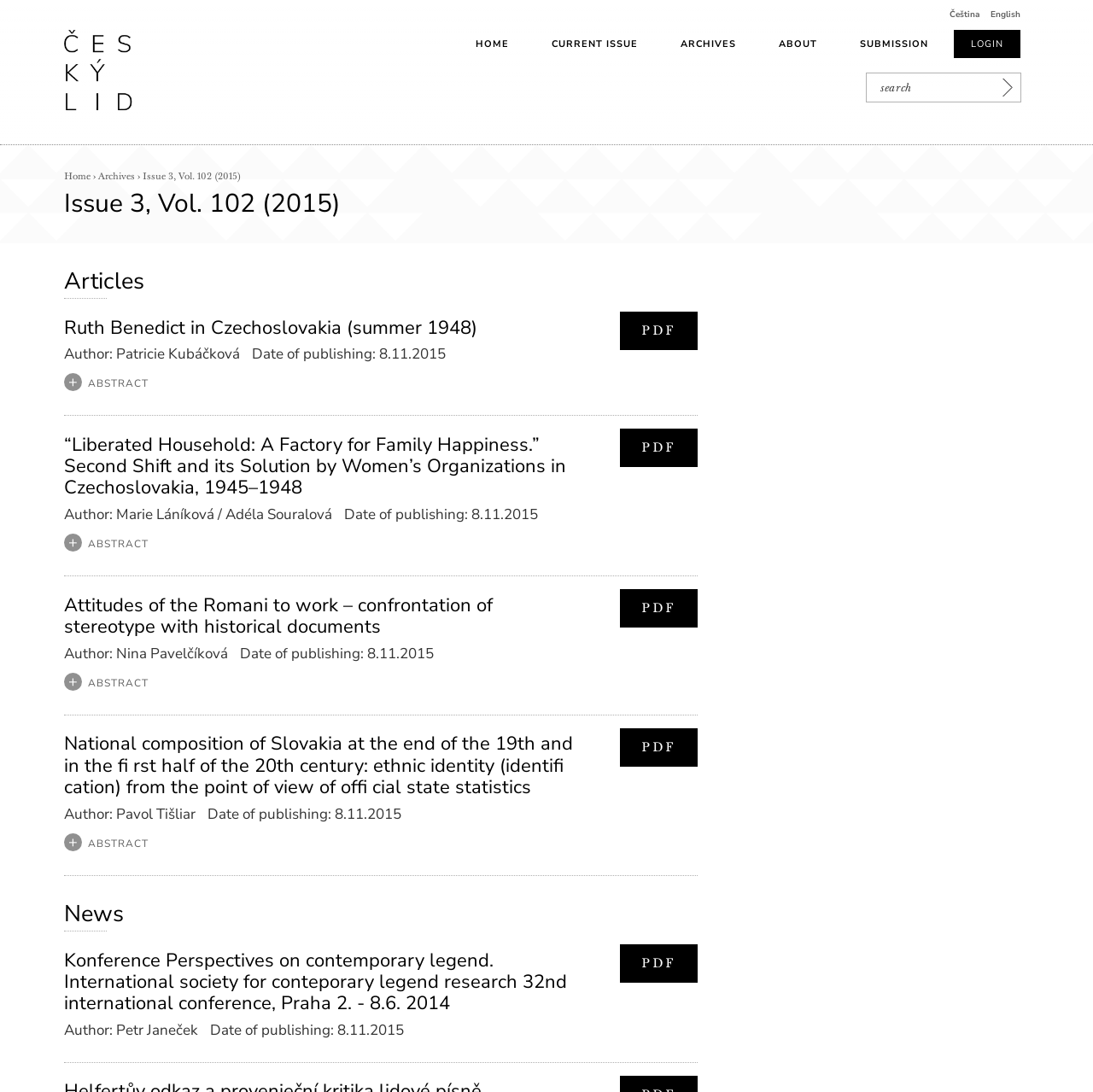Using the provided description Issue 3, Vol. 102 (2015), find the bounding box coordinates for the UI element. Provide the coordinates in (top-left x, top-left y, bottom-right x, bottom-right y) format, ensuring all values are between 0 and 1.

[0.13, 0.156, 0.22, 0.167]